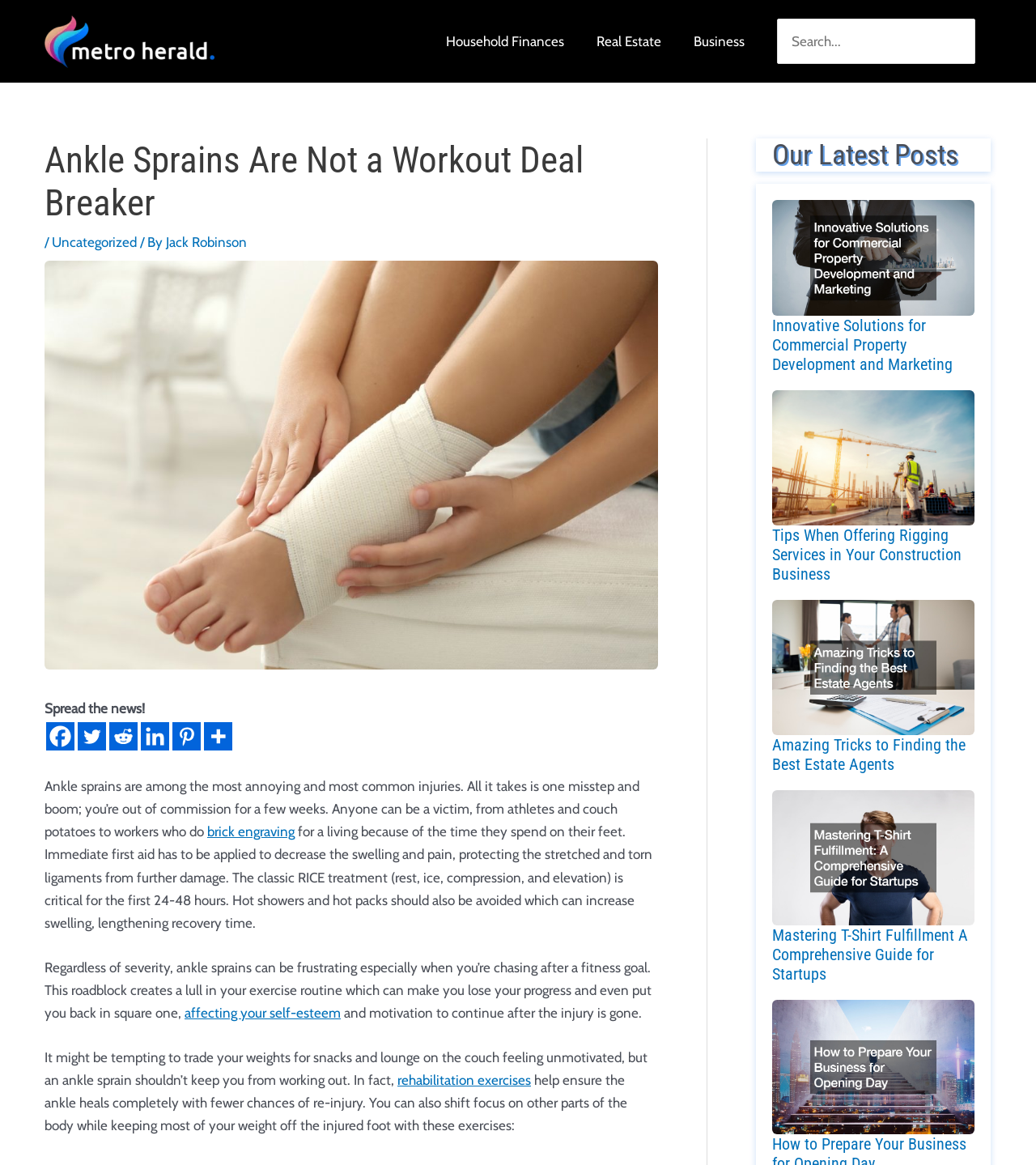Please find the bounding box coordinates of the element that must be clicked to perform the given instruction: "View the post about Mastering T-Shirt Fulfillment A Comprehensive Guide for Startups". The coordinates should be four float numbers from 0 to 1, i.e., [left, top, right, bottom].

[0.745, 0.678, 0.941, 0.794]